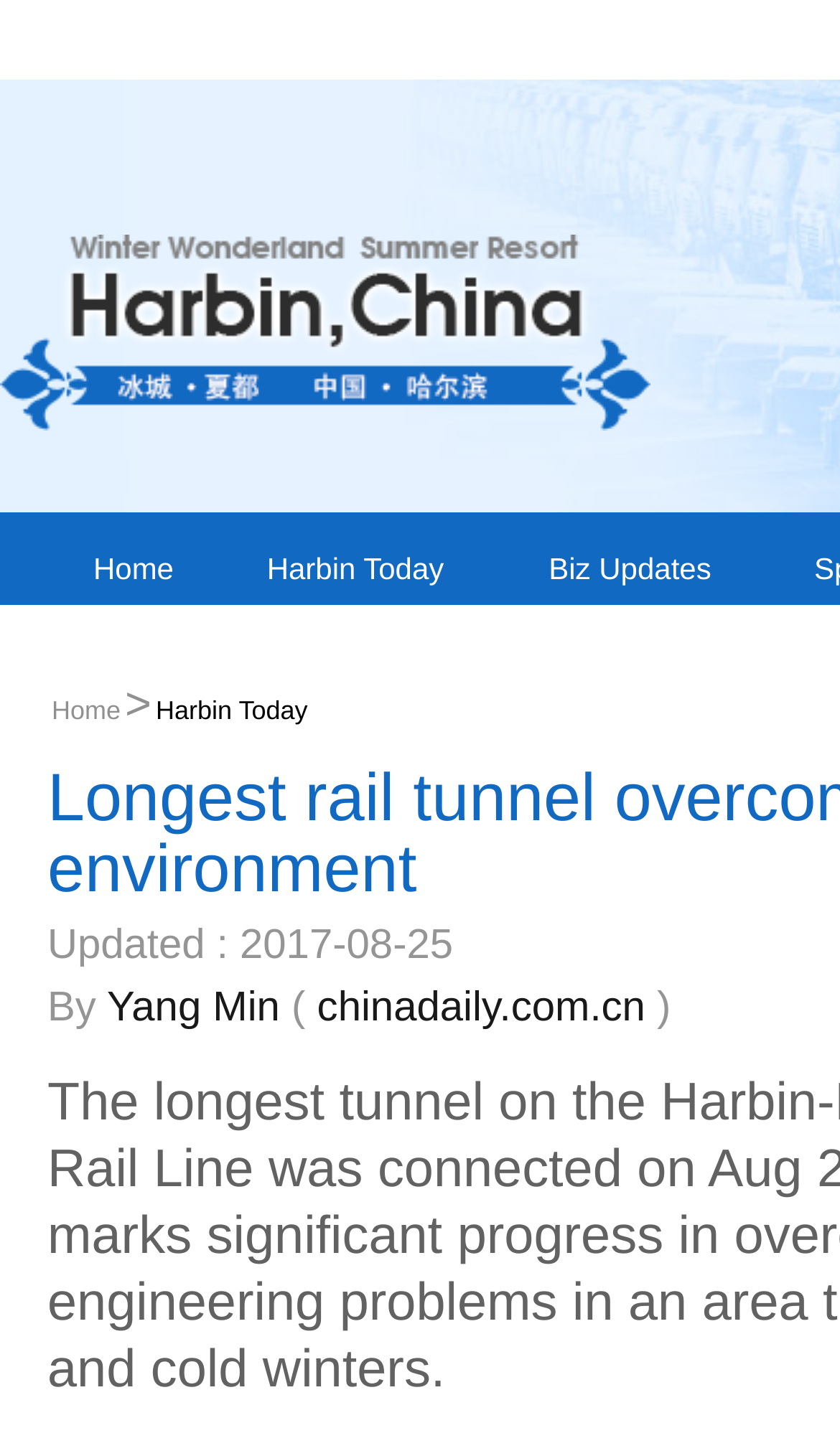Answer in one word or a short phrase: 
What are the main navigation links?

Home, Harbin Today, Biz Updates